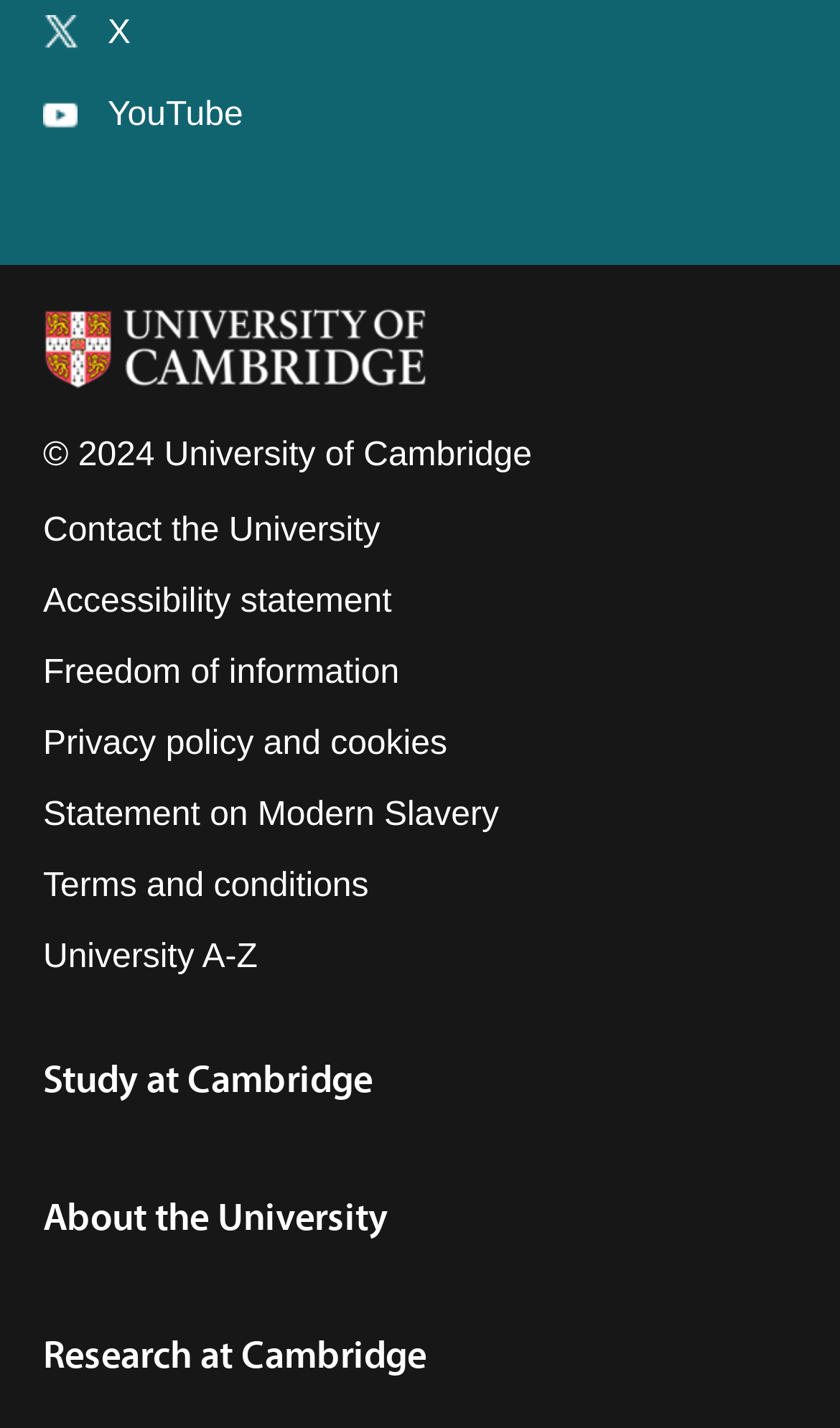Point out the bounding box coordinates of the section to click in order to follow this instruction: "Contact the University".

[0.051, 0.359, 0.453, 0.384]